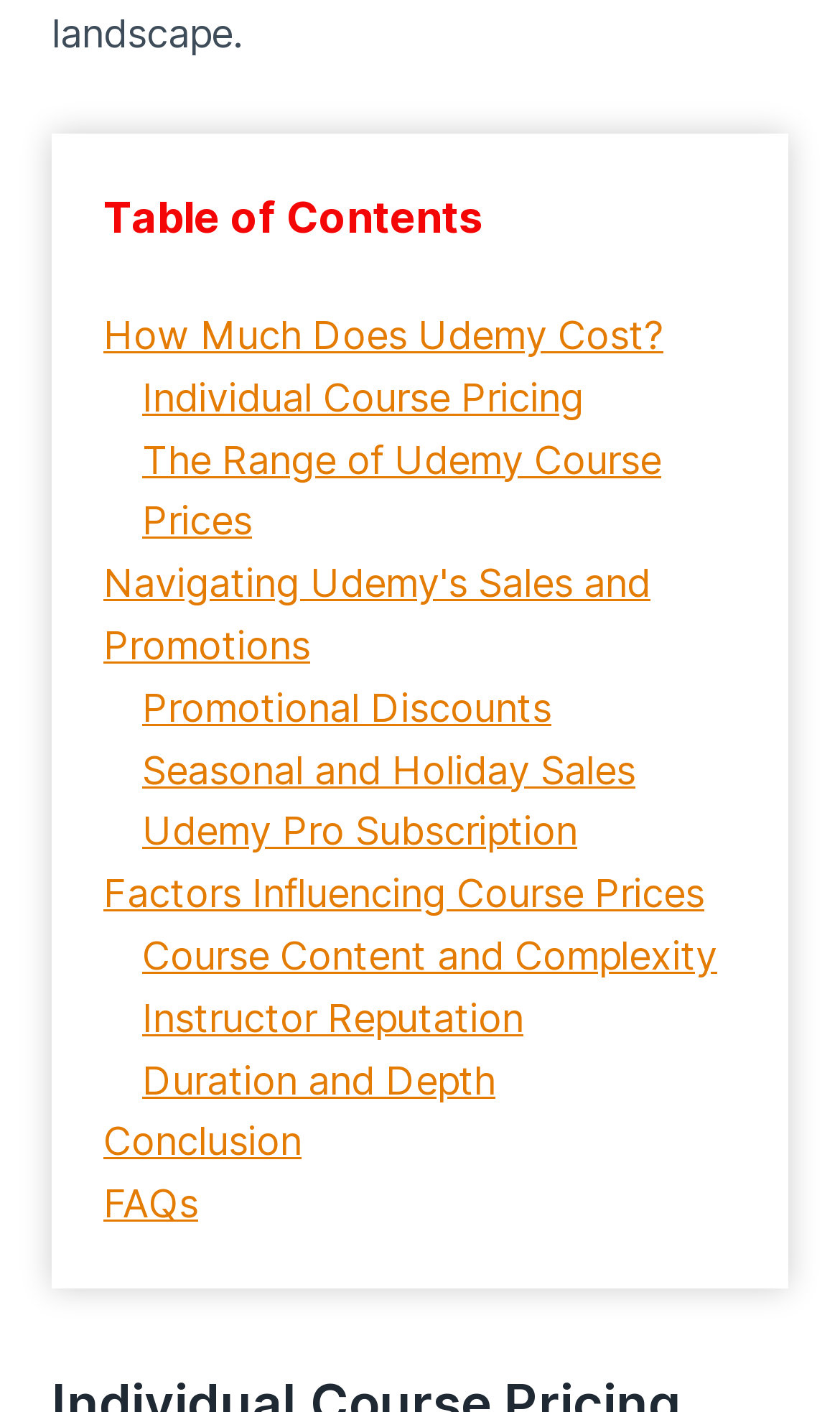What is 'Udemy Pro Subscription' related to?
Using the picture, provide a one-word or short phrase answer.

Course pricing